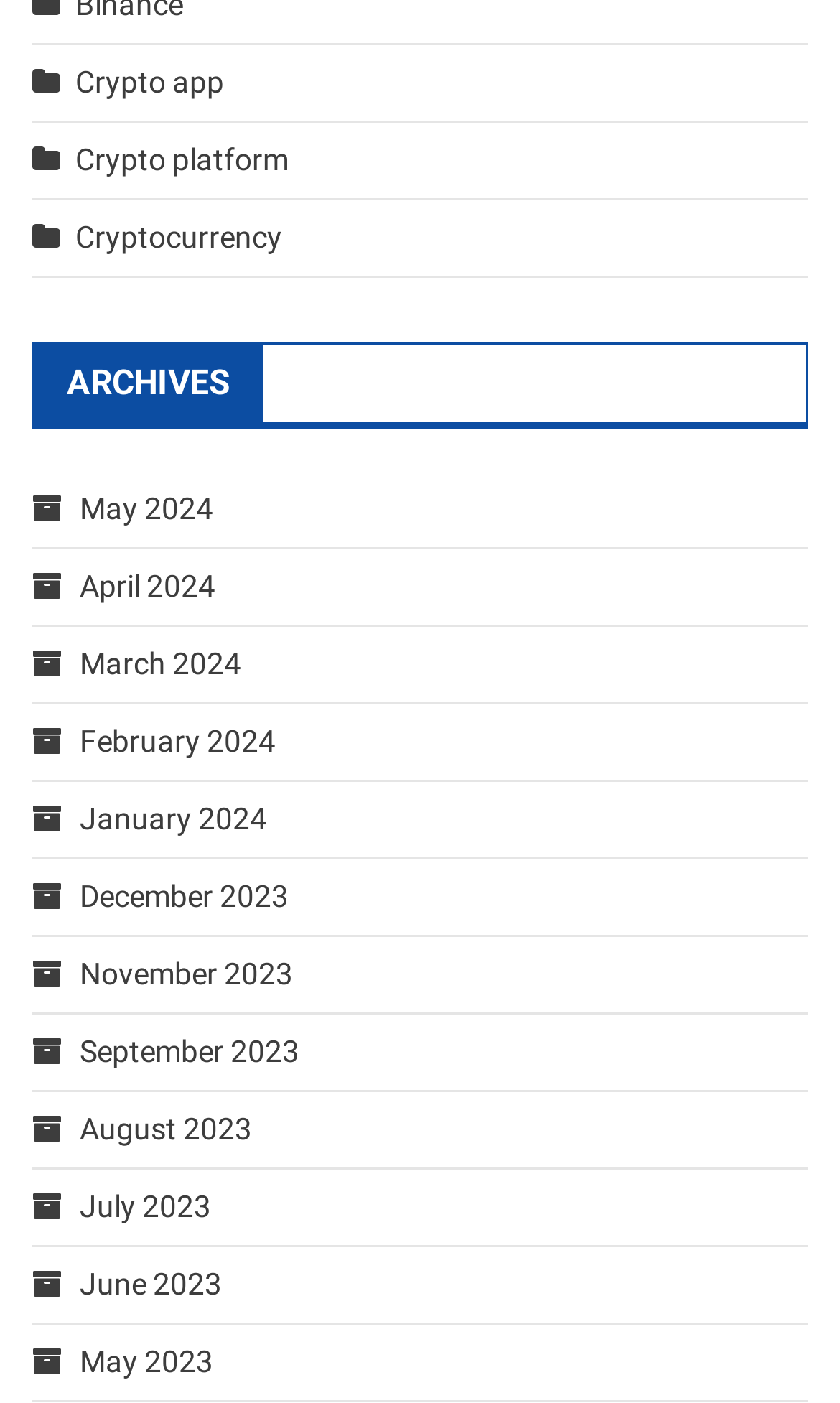What is the category of the archives?
Based on the image, answer the question with as much detail as possible.

By examining the links under the 'ARCHIVES' heading, I can see that they are all months of the year, from May 2024 to June 2023, which suggests that the category of the archives is months.